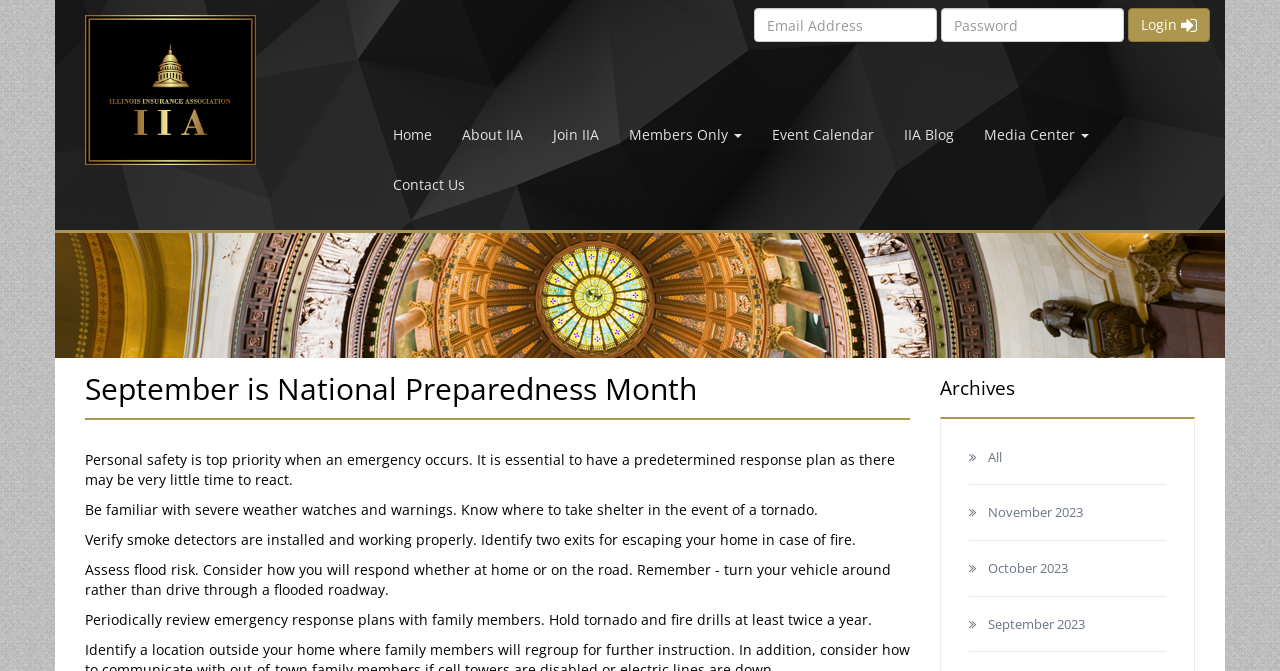Can you provide the bounding box coordinates for the element that should be clicked to implement the instruction: "Enter email address"?

[0.589, 0.012, 0.732, 0.063]